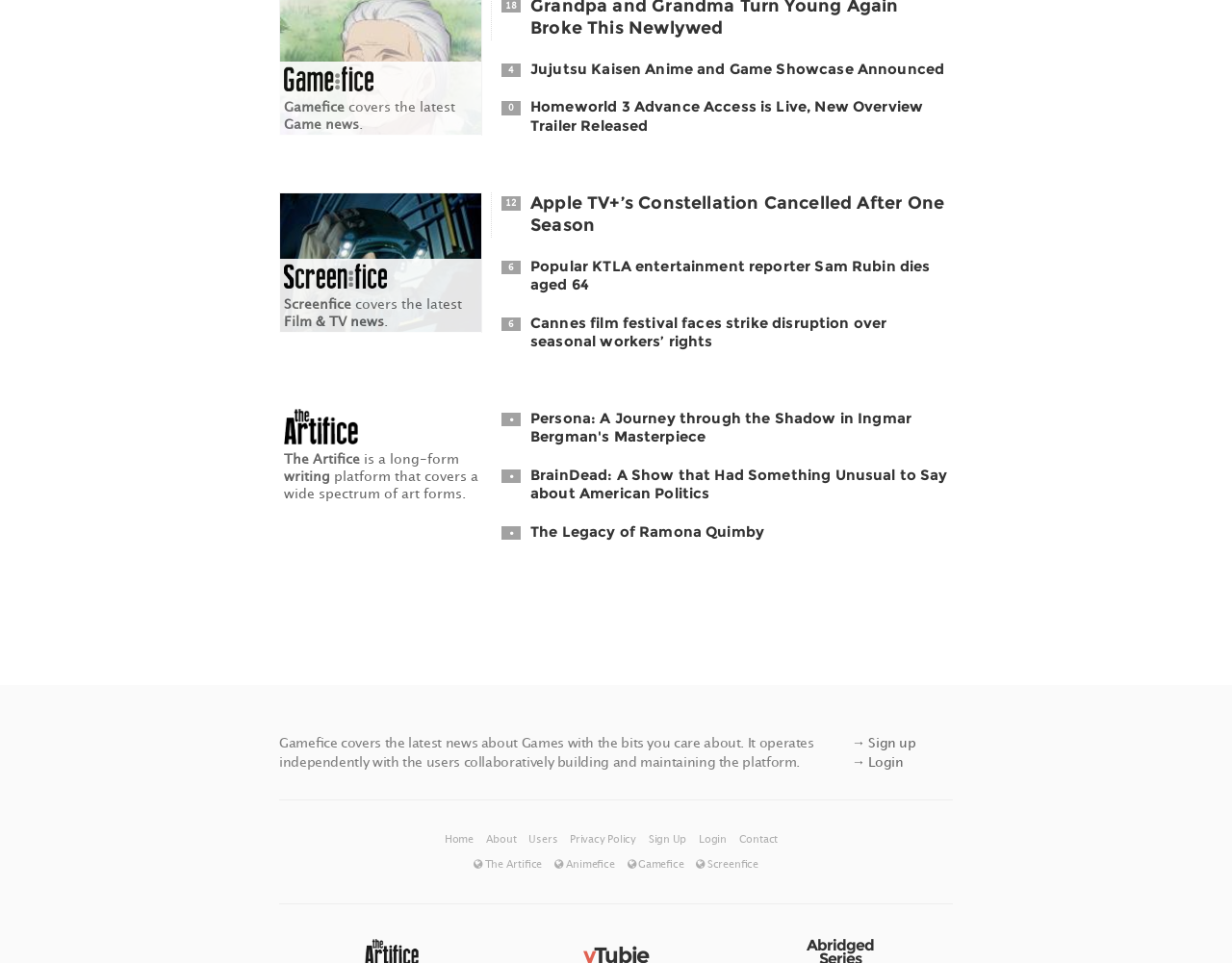Locate the bounding box coordinates of the UI element described by: "New Music: EP's & LP's". The bounding box coordinates should consist of four float numbers between 0 and 1, i.e., [left, top, right, bottom].

None